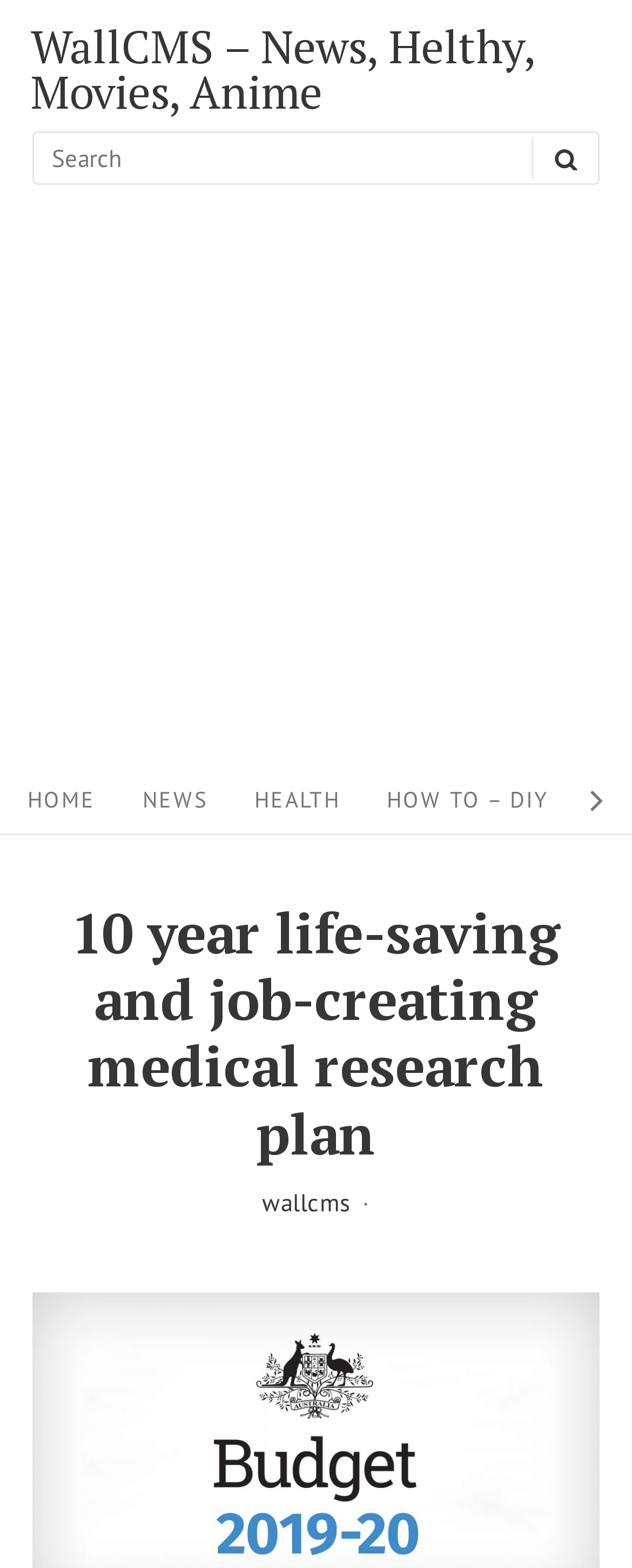What is the name of the website?
Please answer the question with as much detail as possible using the screenshot.

The name of the website is mentioned at the top of the webpage, and it is also a link. The link 'WallCMS – News, Helthy, Movies, Anime' suggests that WallCMS is the name of the website, and it provides news, health, movies, and anime content.